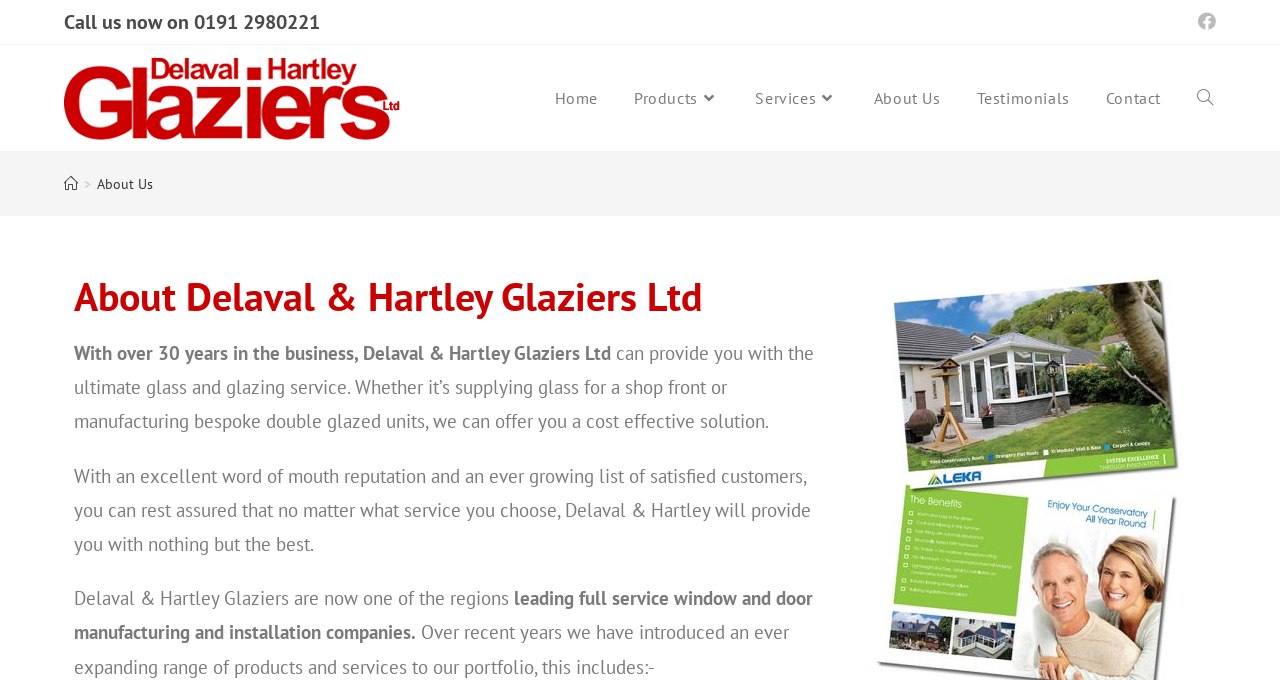Please locate the clickable area by providing the bounding box coordinates to follow this instruction: "Go to Home page".

[0.419, 0.066, 0.481, 0.222]